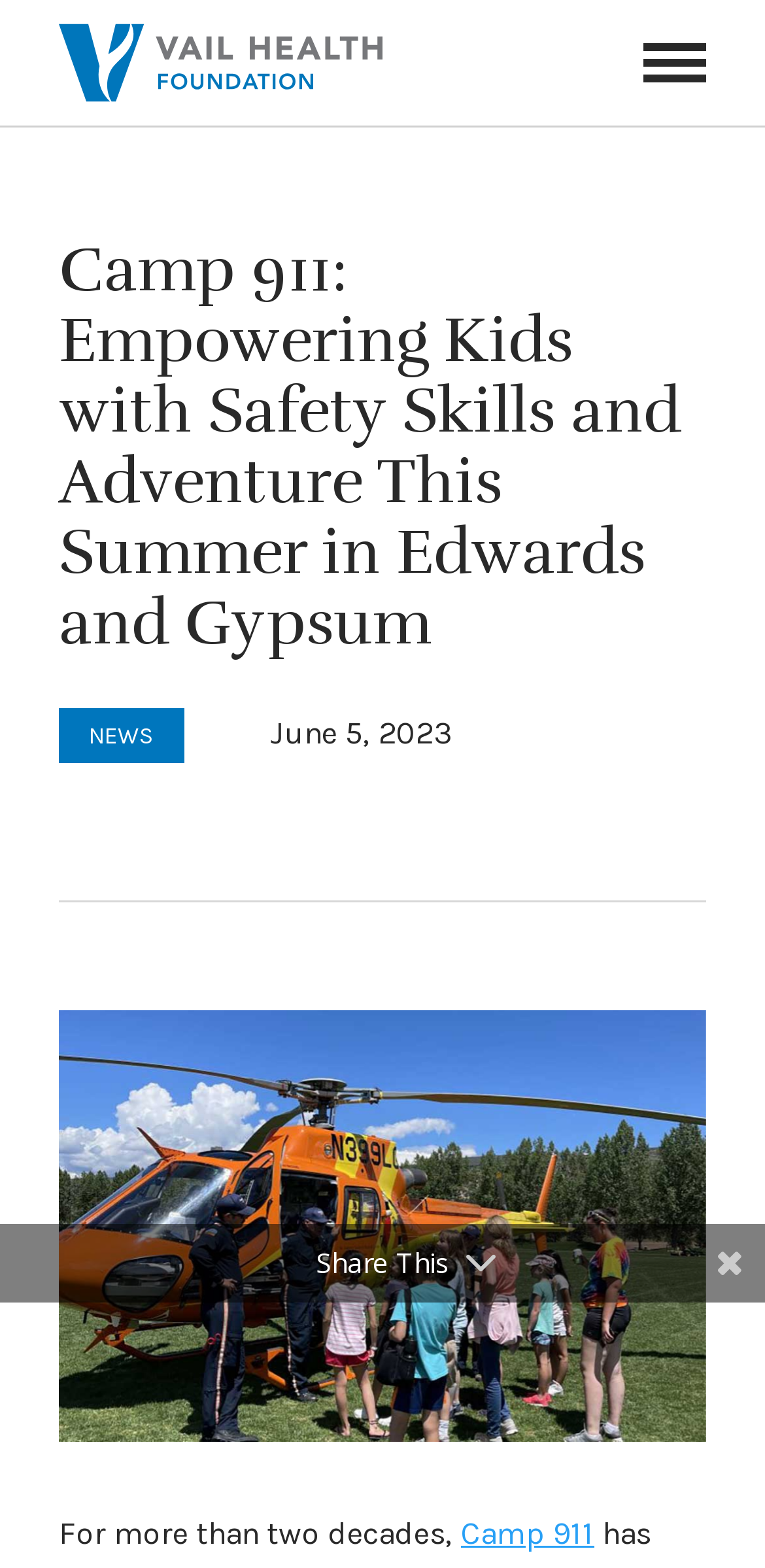Respond to the following question with a brief word or phrase:
What is the name of the program empowering kids with safety skills?

Camp 911